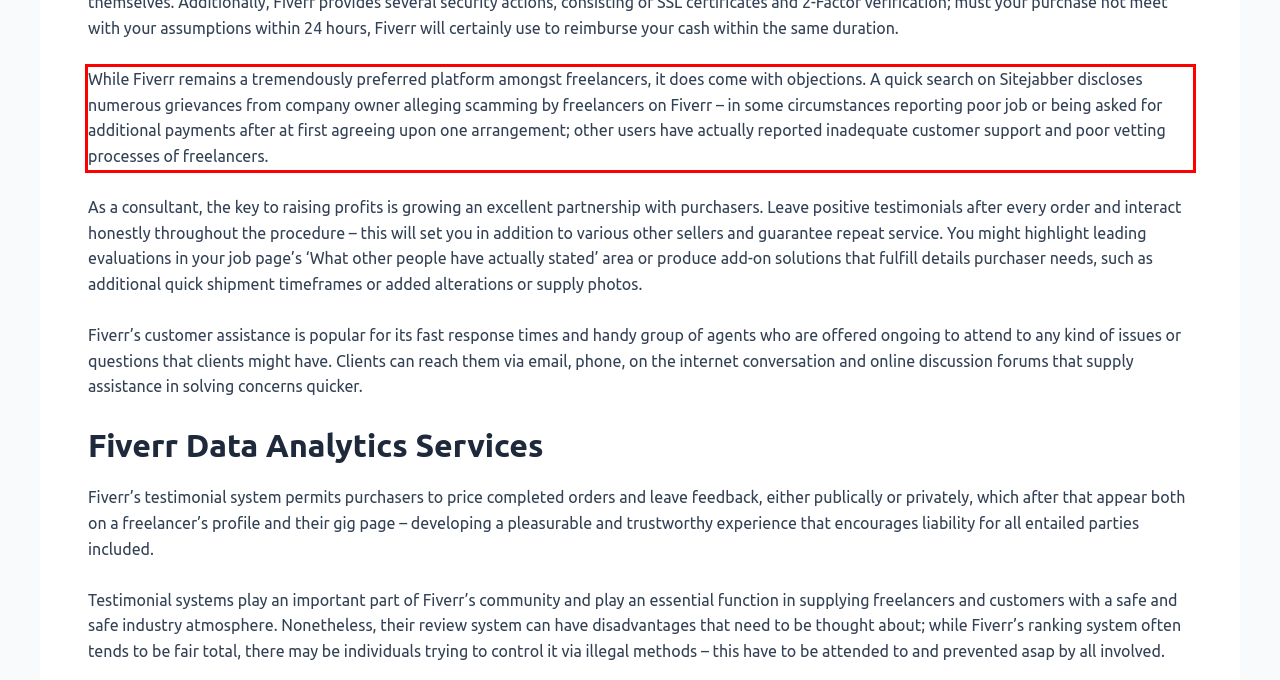By examining the provided screenshot of a webpage, recognize the text within the red bounding box and generate its text content.

While Fiverr remains a tremendously preferred platform amongst freelancers, it does come with objections. A quick search on Sitejabber discloses numerous grievances from company owner alleging scamming by freelancers on Fiverr – in some circumstances reporting poor job or being asked for additional payments after at first agreeing upon one arrangement; other users have actually reported inadequate customer support and poor vetting processes of freelancers.